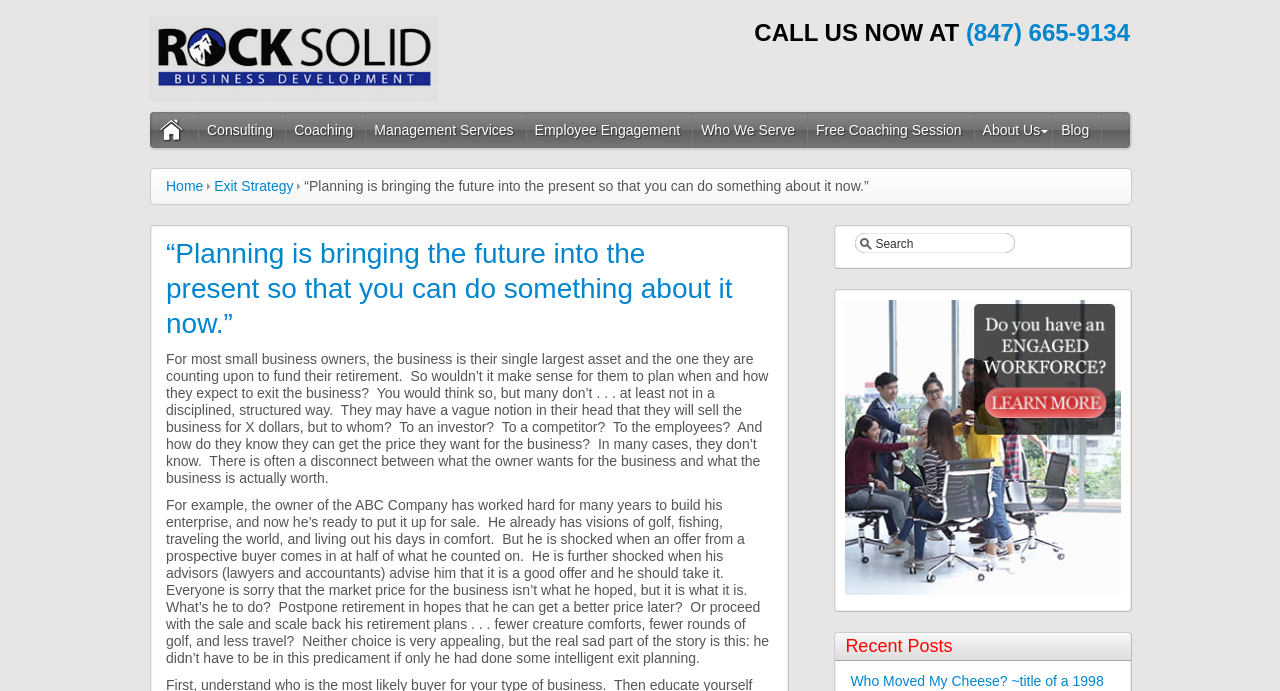Determine the bounding box coordinates of the clickable element necessary to fulfill the instruction: "Click the 'Blog' link". Provide the coordinates as four float numbers within the 0 to 1 range, i.e., [left, top, right, bottom].

[0.82, 0.162, 0.861, 0.214]